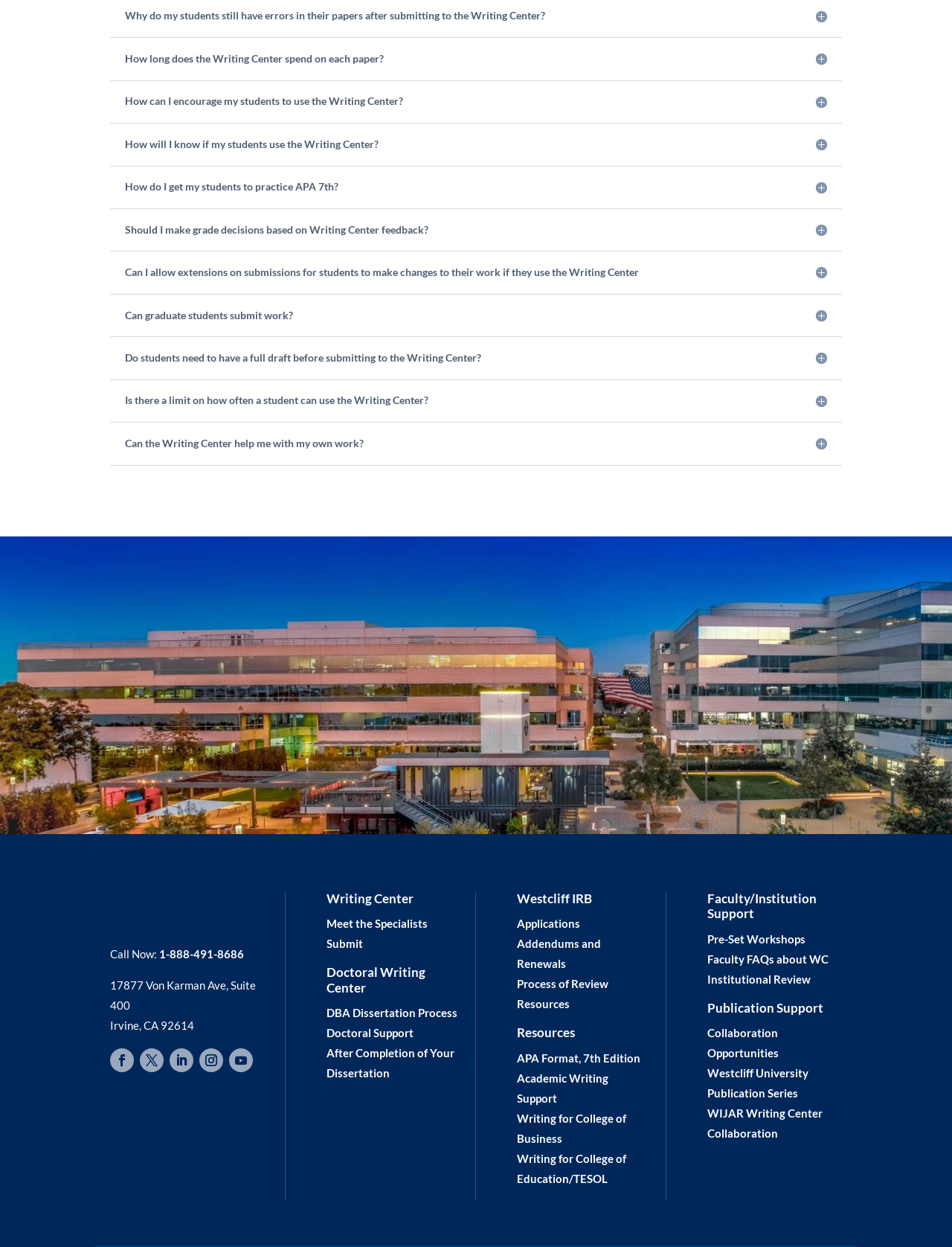Please provide the bounding box coordinate of the region that matches the element description: Faculty/Institution Support. Coordinates should be in the format (top-left x, top-left y, bottom-right x, bottom-right y) and all values should be between 0 and 1.

[0.743, 0.714, 0.858, 0.739]